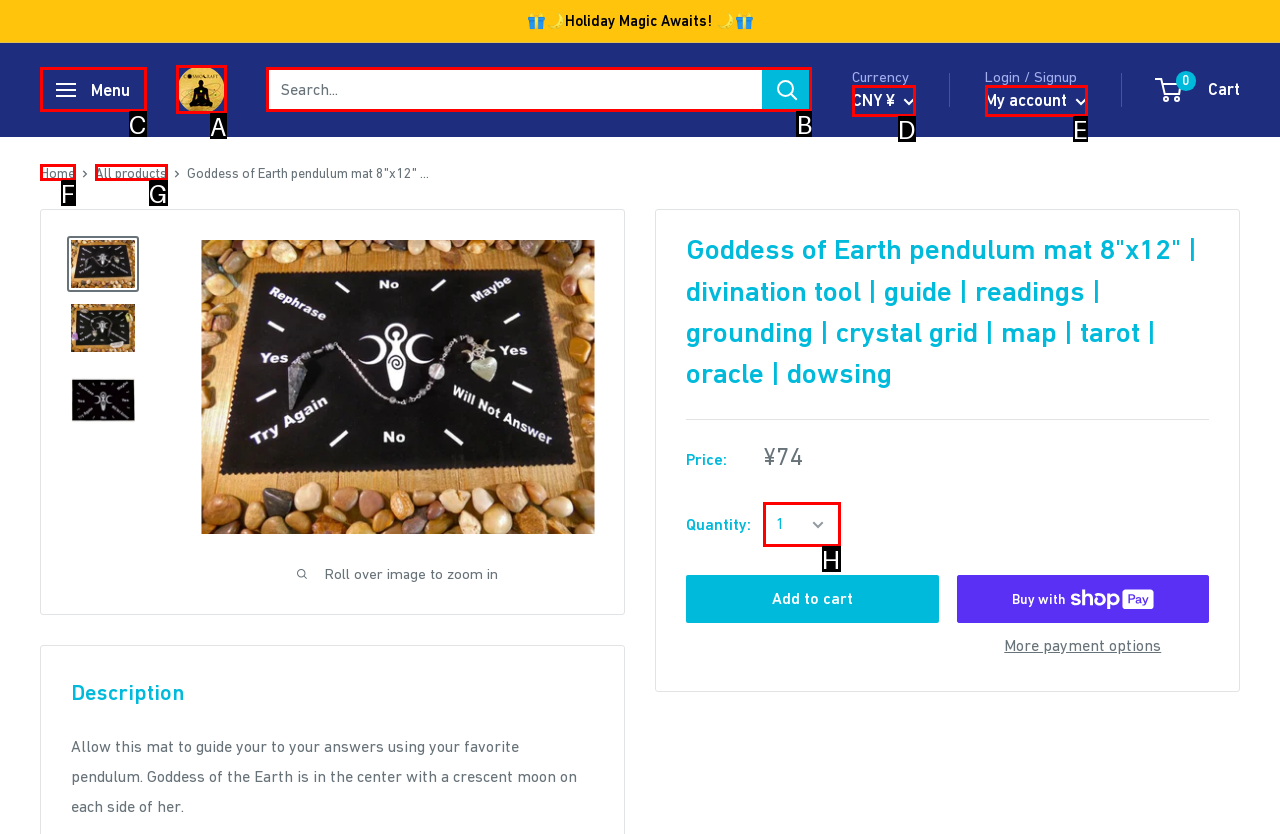From the given options, tell me which letter should be clicked to complete this task: Search for a local class
Answer with the letter only.

None